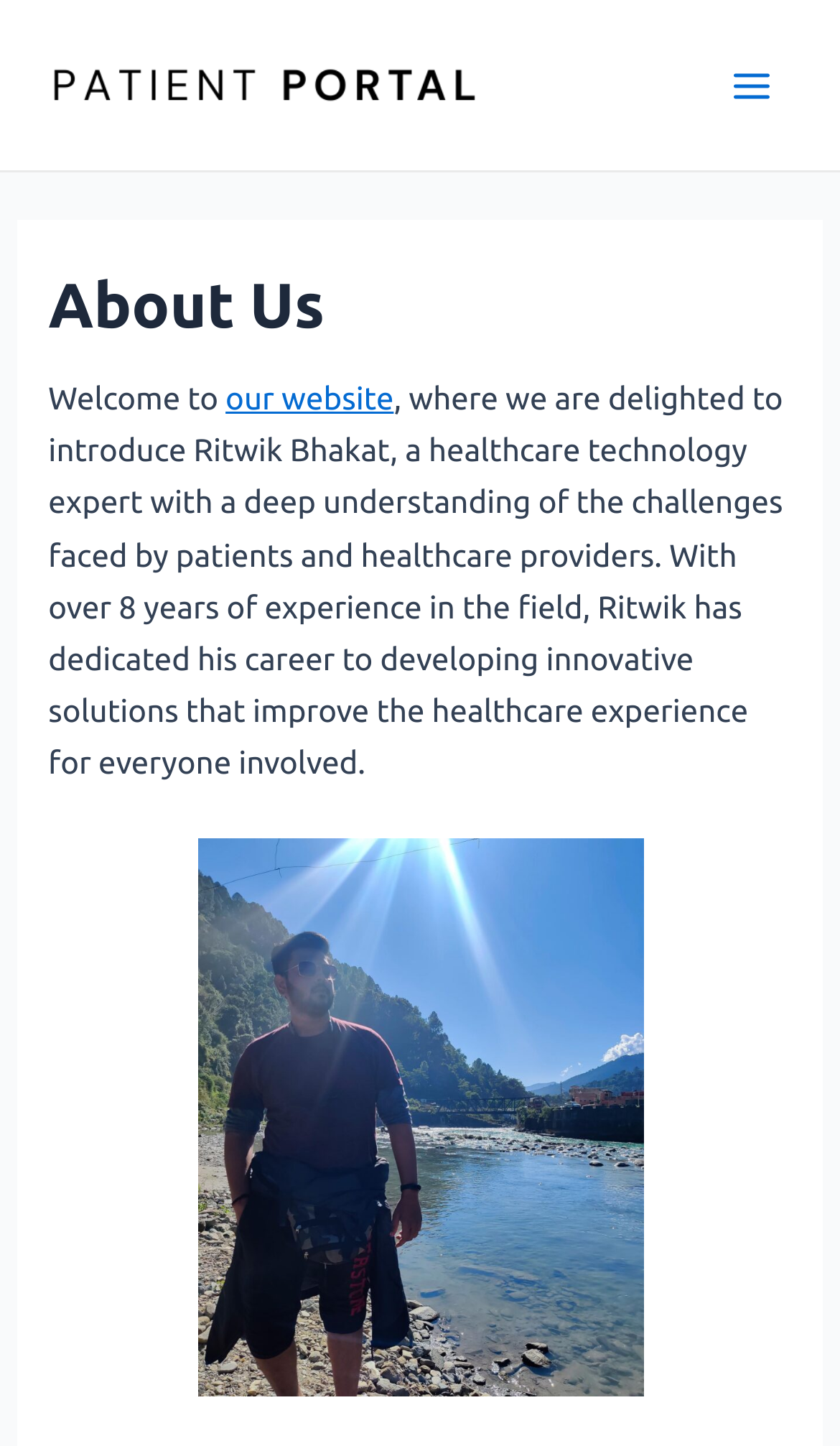What is the name of the link on the top left?
Could you give a comprehensive explanation in response to this question?

The name of the link on the top left can be found by examining the link element with the bounding box coordinates [0.051, 0.044, 0.572, 0.069], which has the text 'patient portal'.